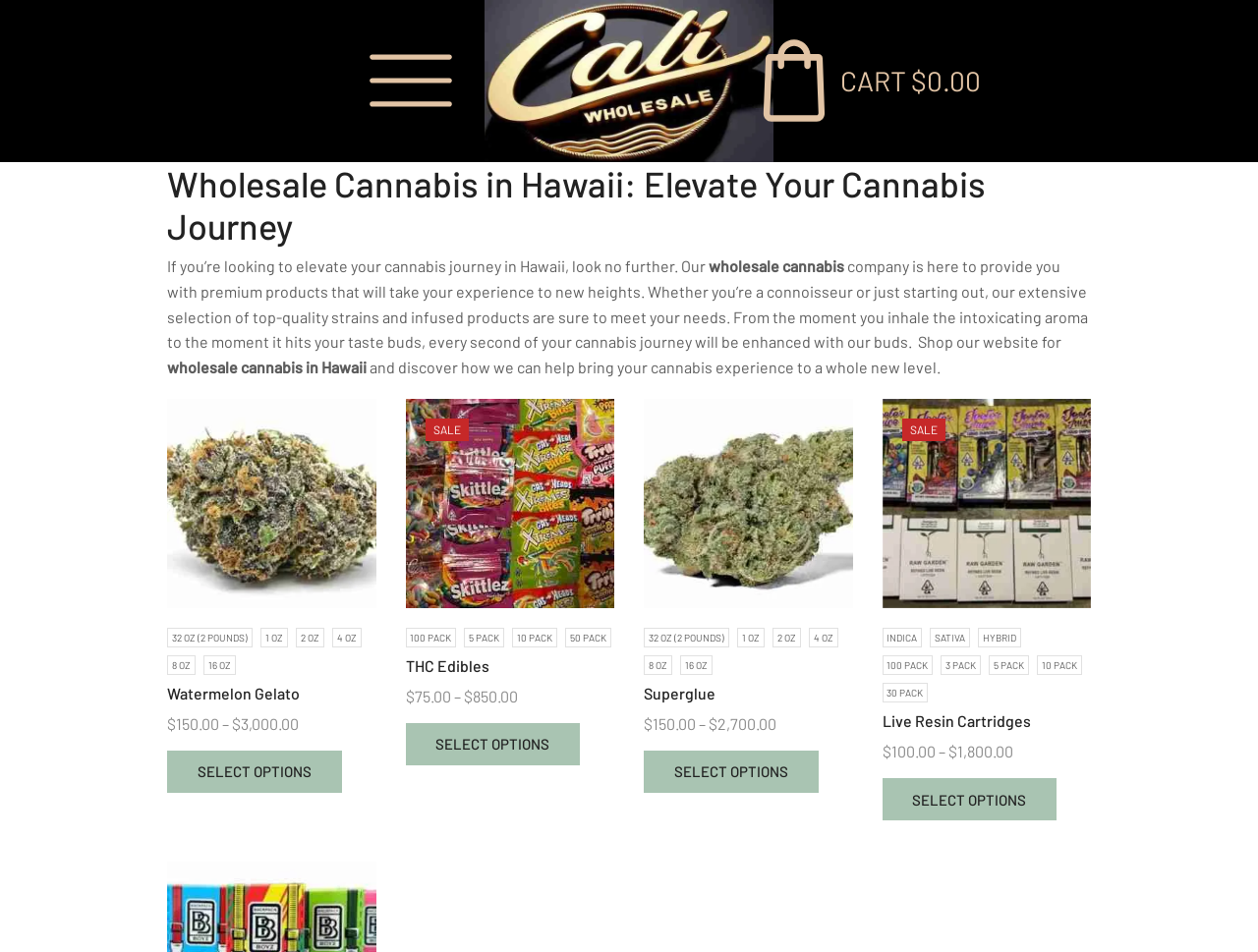Find the bounding box coordinates of the area to click in order to follow the instruction: "Follow Codersarts AI on Instagram".

None